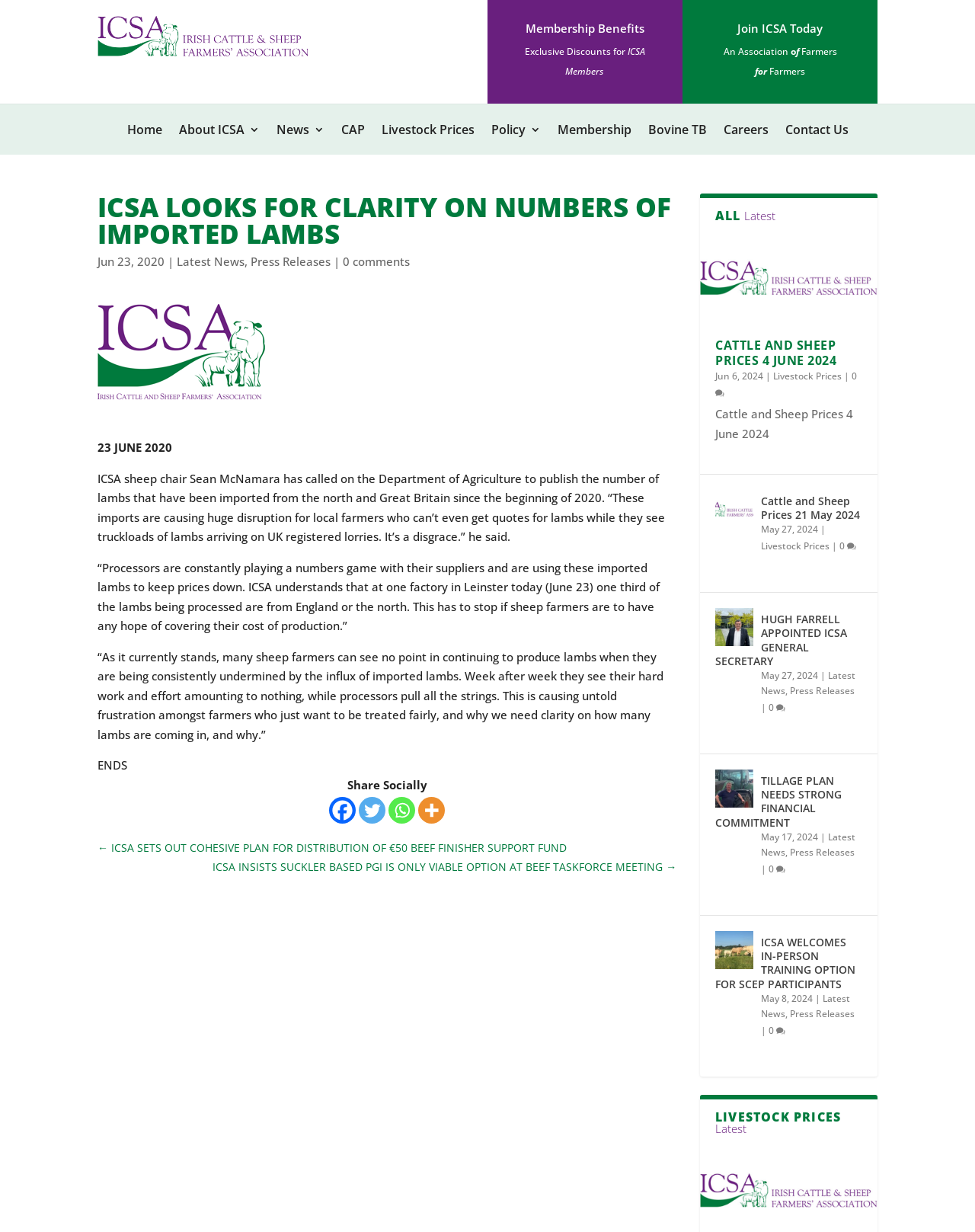Locate the bounding box coordinates of the item that should be clicked to fulfill the instruction: "Share the article on Facebook".

[0.338, 0.647, 0.365, 0.669]